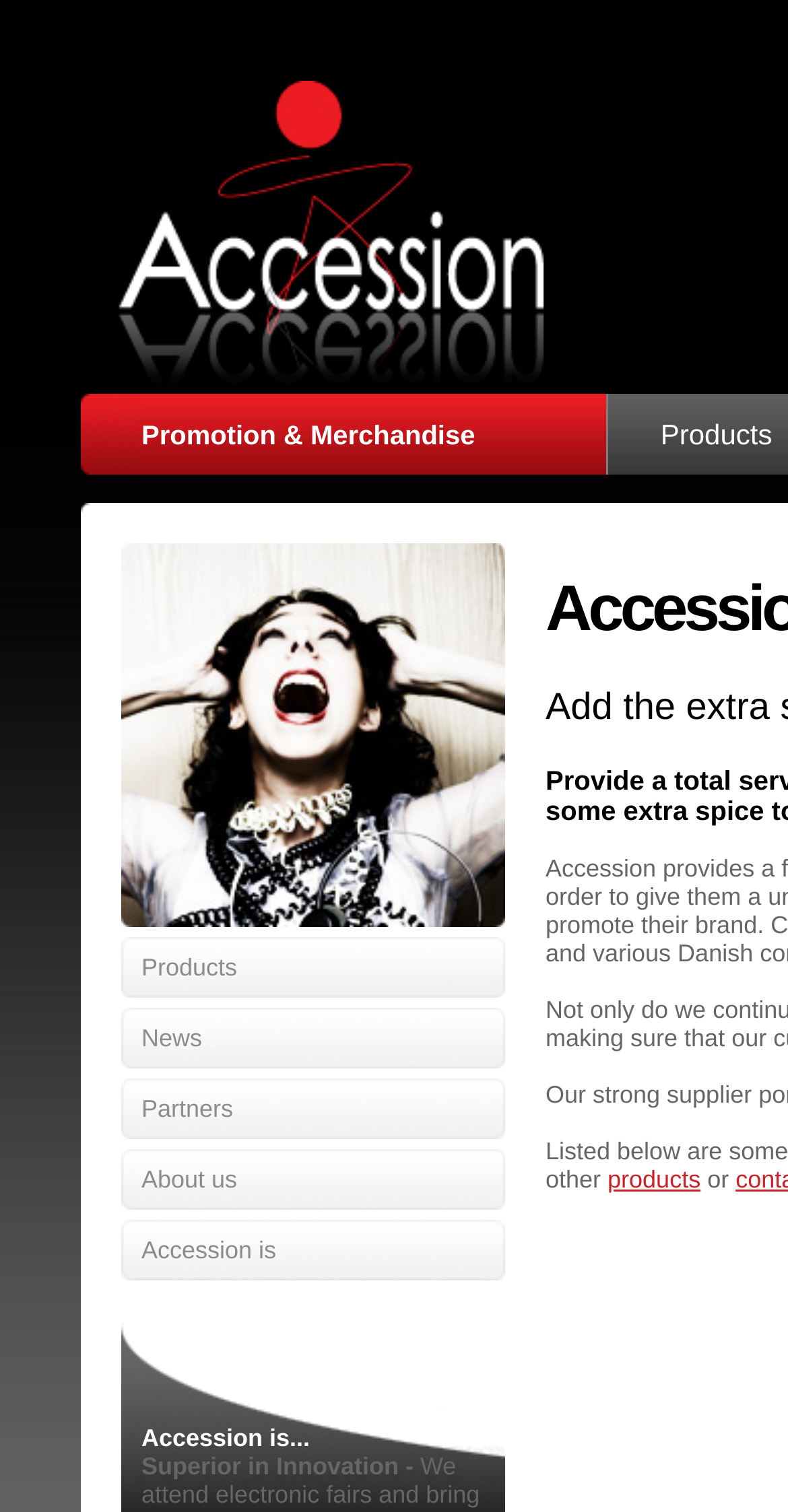Respond to the following question with a brief word or phrase:
What are the main categories on this website?

Products, News, Partners, About us